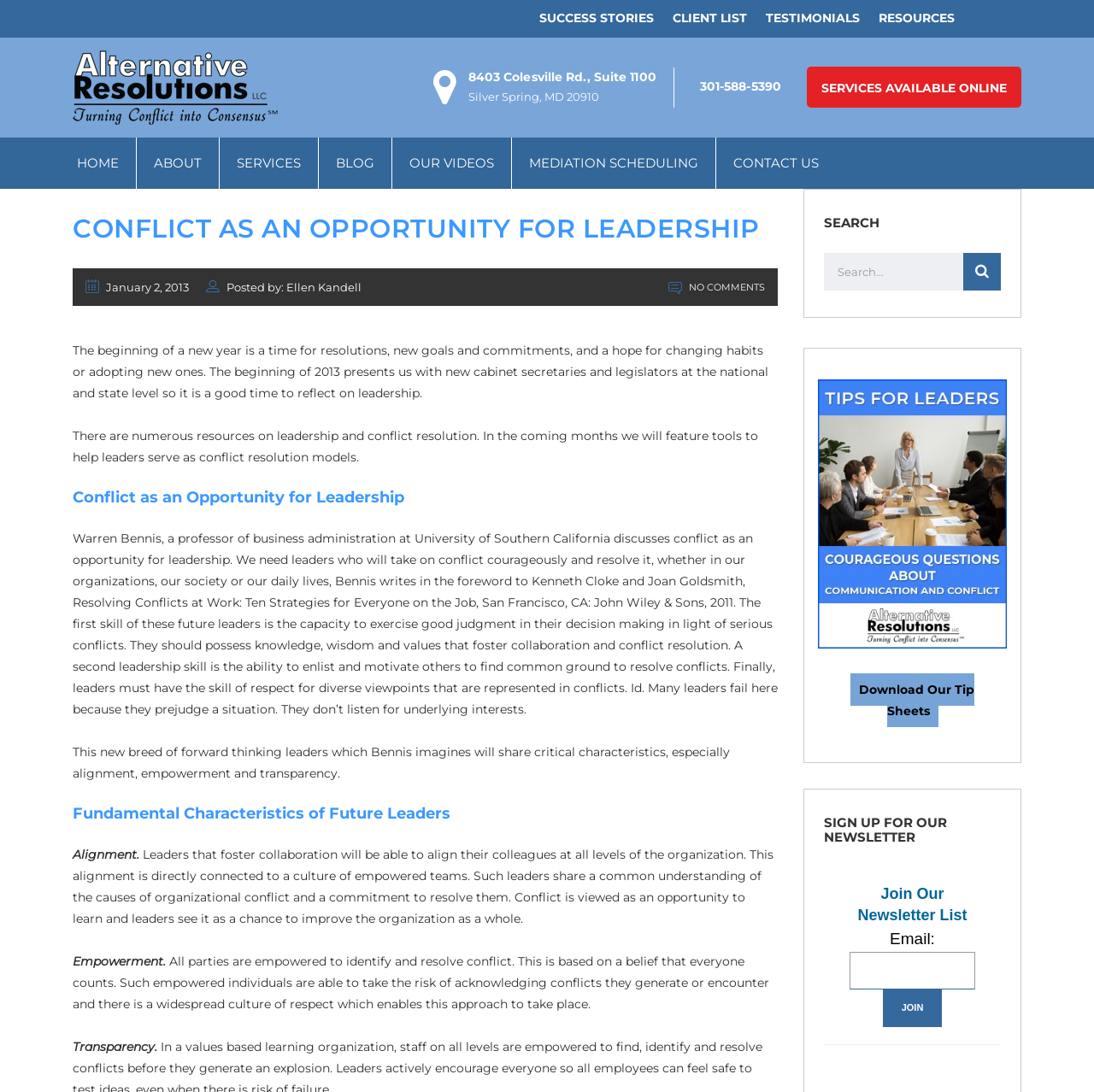Answer the question below with a single word or a brief phrase: 
What is the author of the blog post?

Ellen Kandell